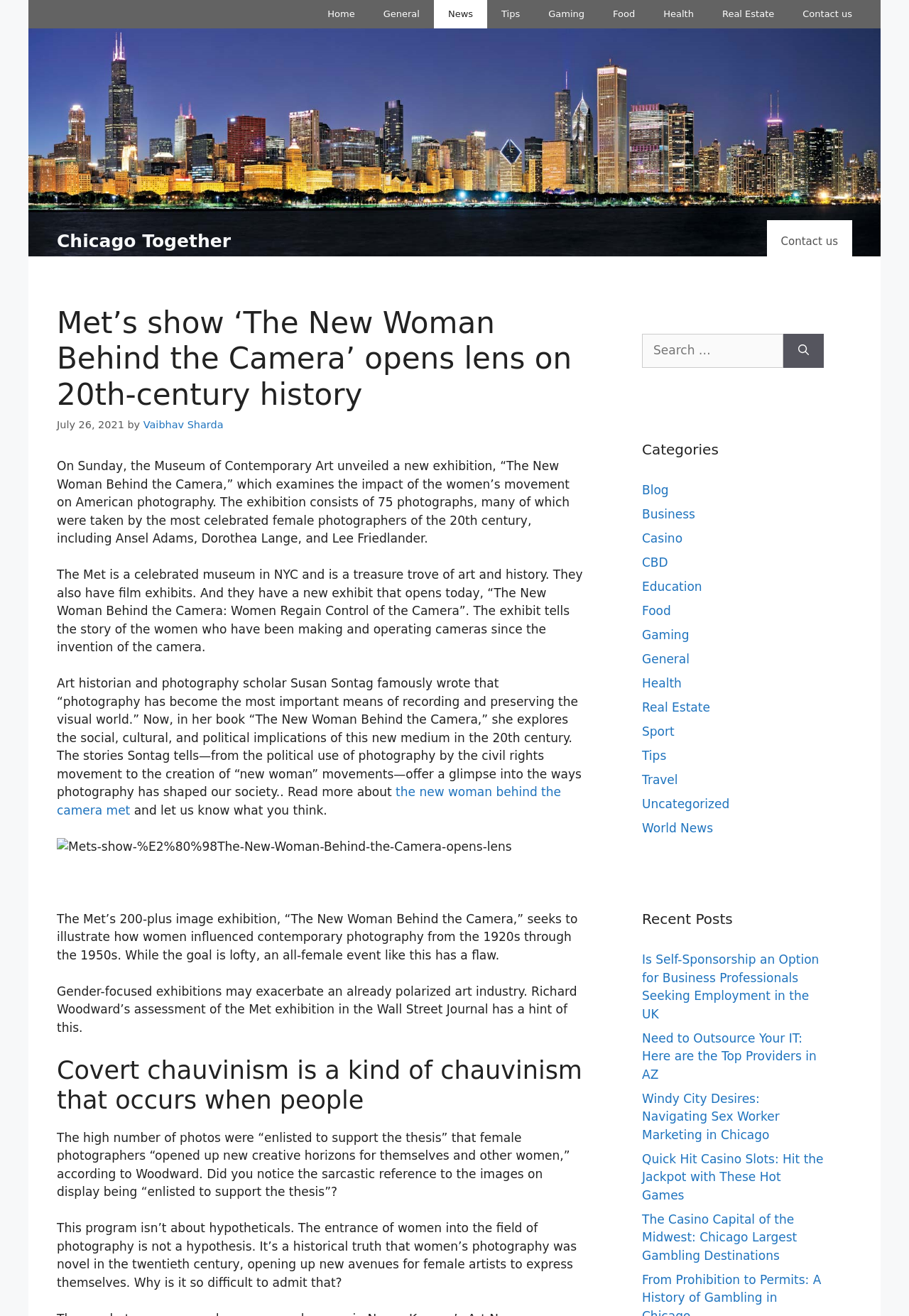Give the bounding box coordinates for the element described as: "Food".

[0.659, 0.0, 0.714, 0.022]